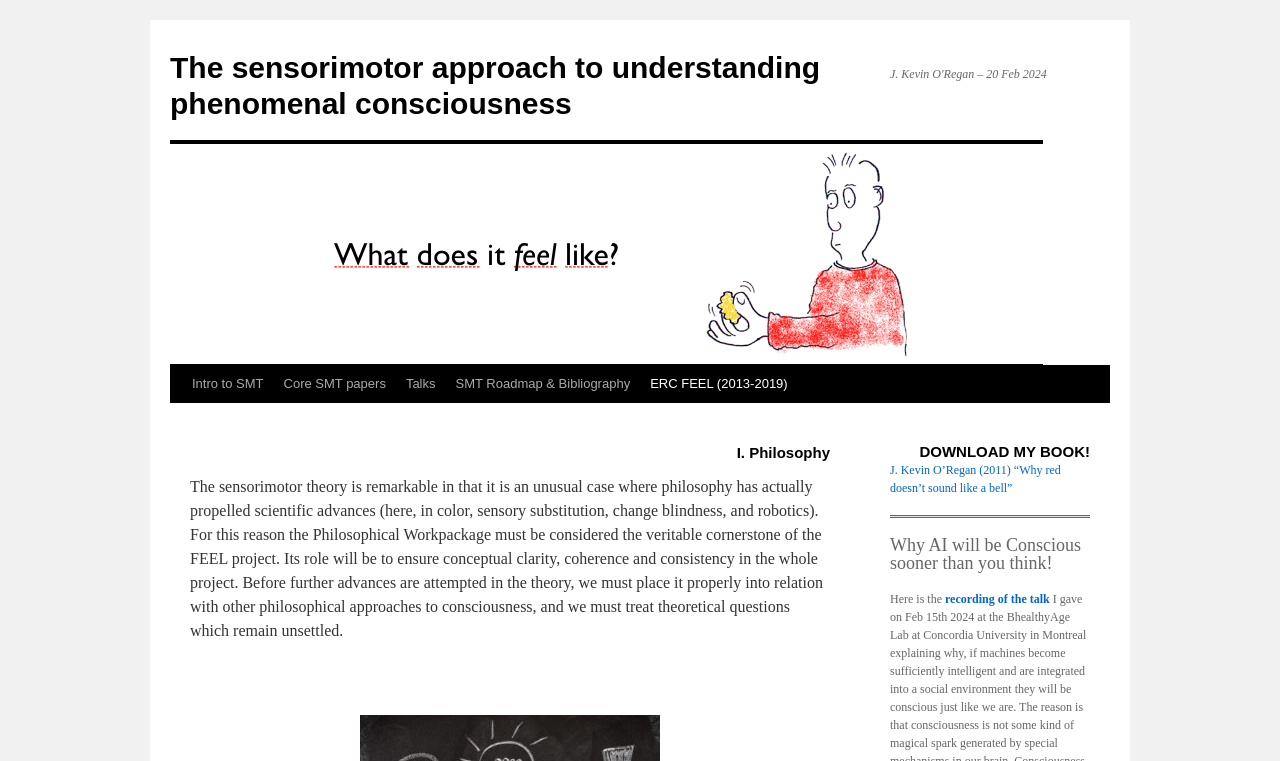How many links are there in the top section?
Respond to the question with a single word or phrase according to the image.

6